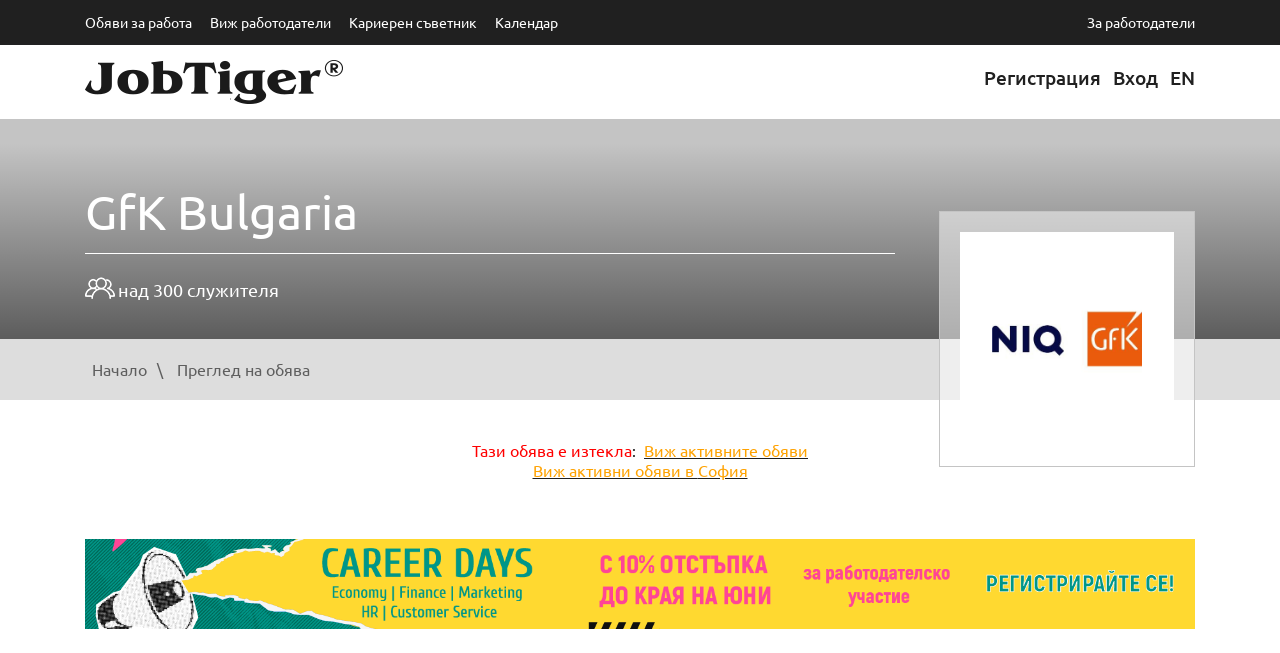Refer to the image and provide an in-depth answer to the question:
What is the language of the webpage?

I found the language options 'EN' and Bulgarian text on the webpage, indicating that the webpage supports both English and Bulgarian languages.